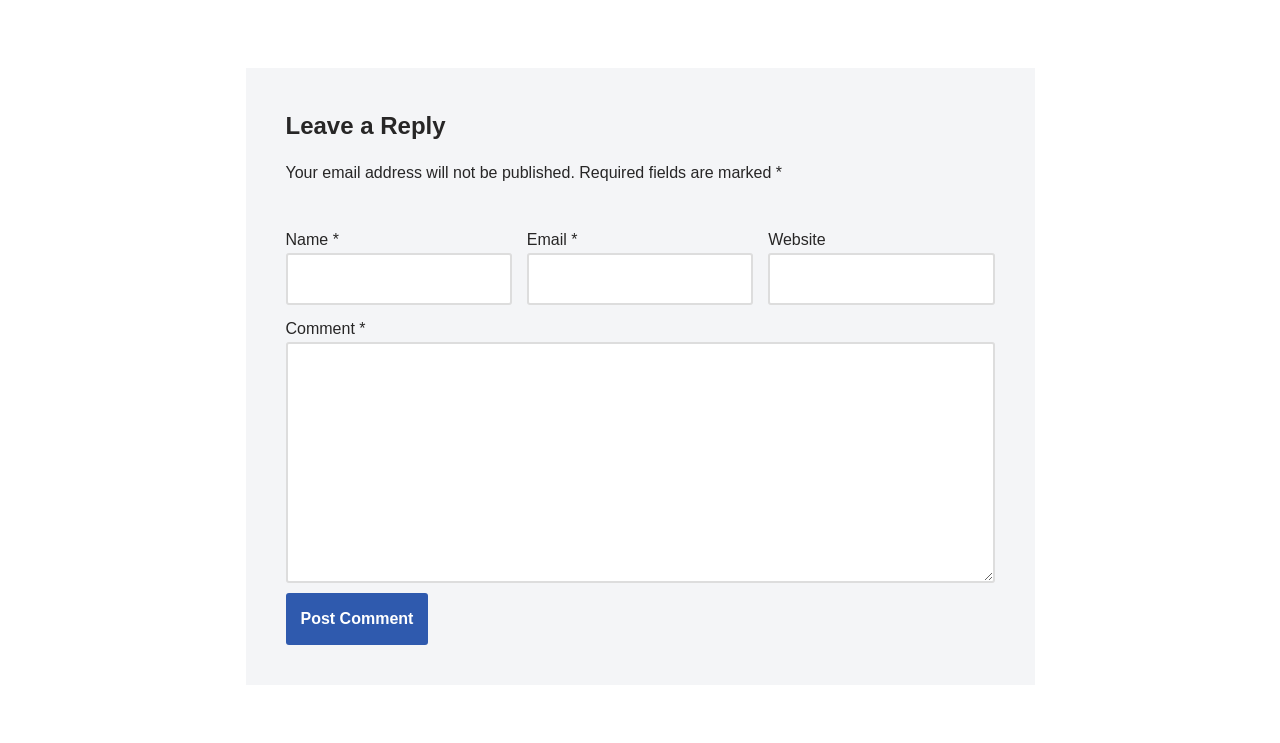What is the purpose of the webpage? Based on the screenshot, please respond with a single word or phrase.

Leave a comment